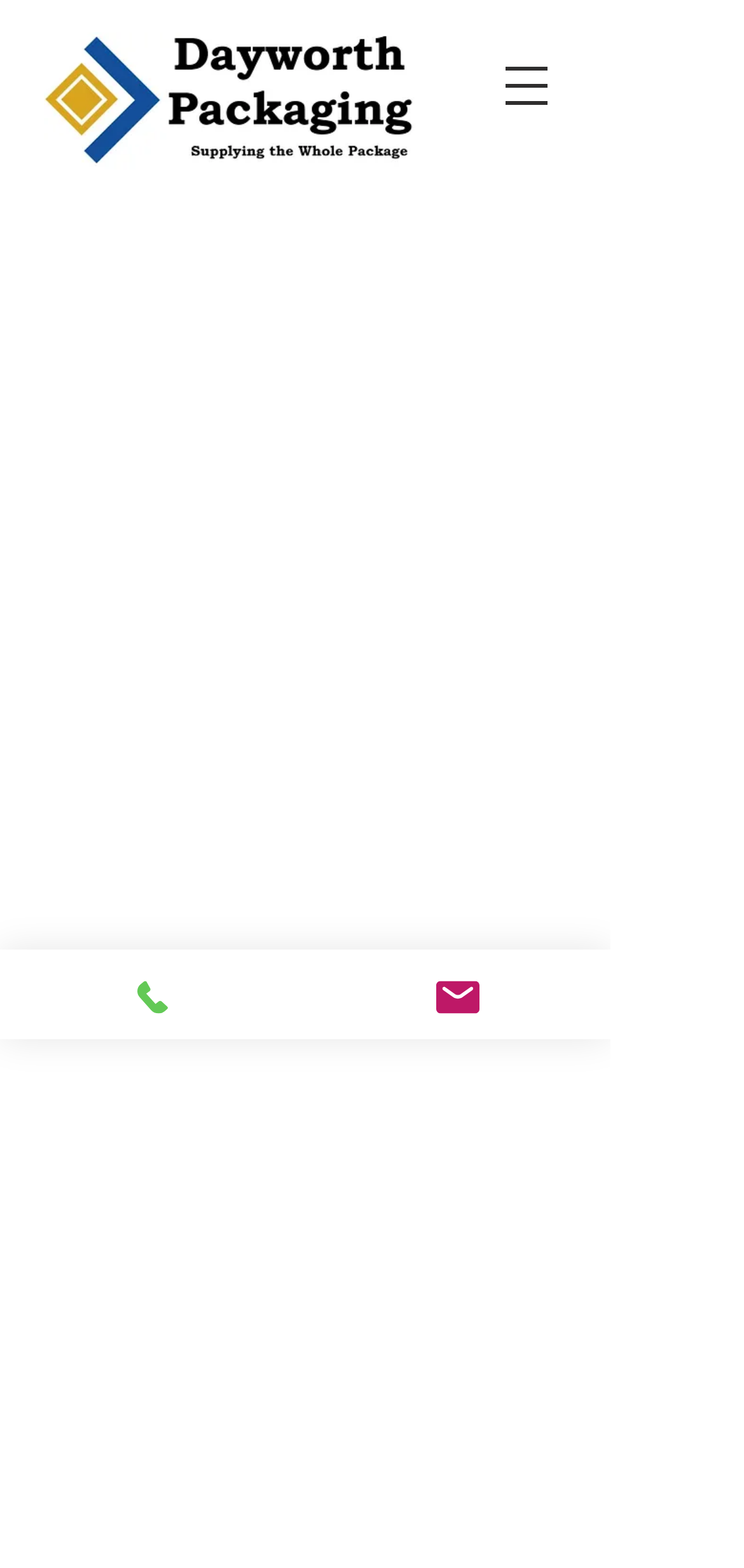Please give a succinct answer to the question in one word or phrase:
What is the company's experience in the packaging industry?

Over 50 years